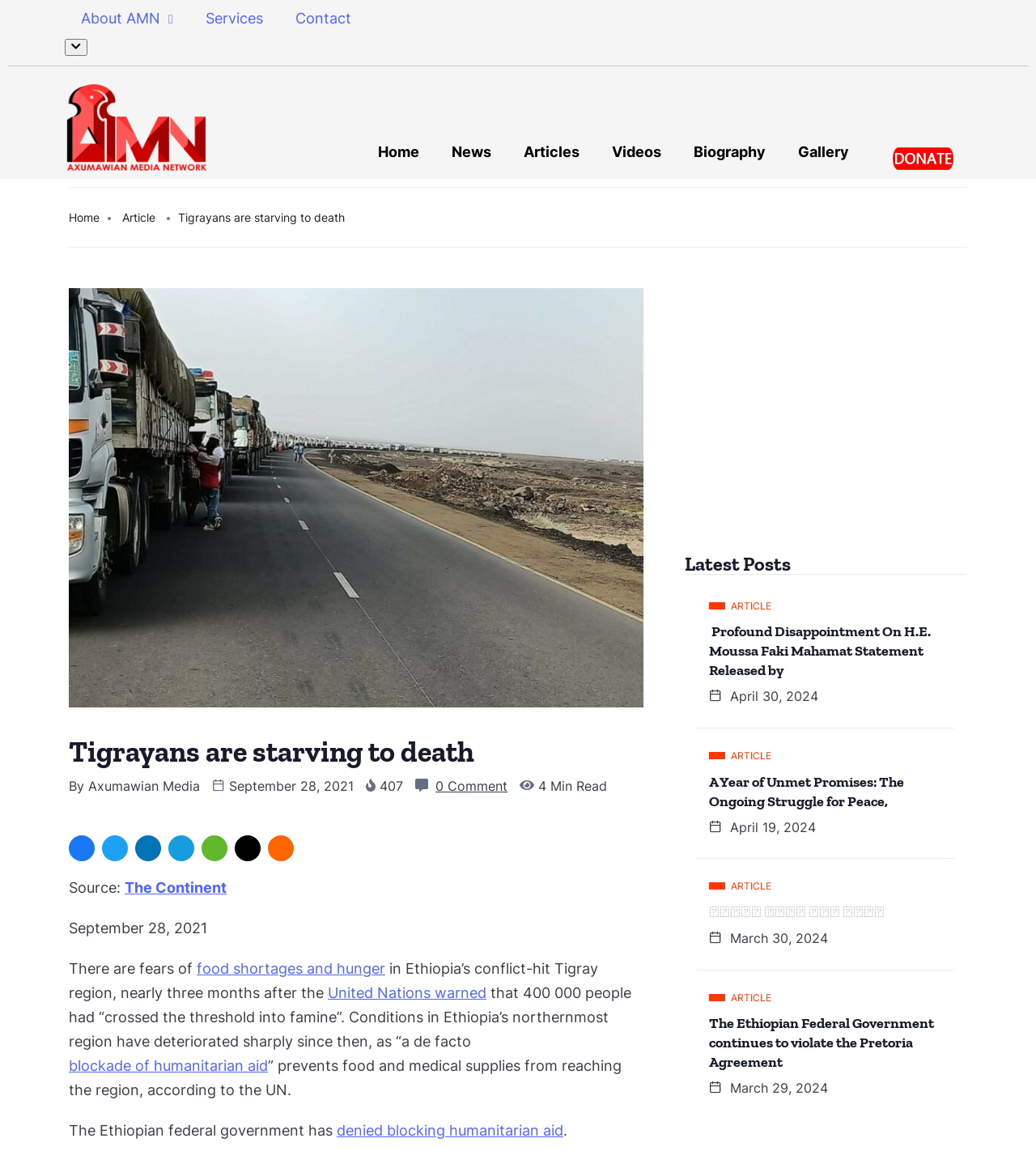Pinpoint the bounding box coordinates of the clickable element needed to complete the instruction: "Share this on Facebook". The coordinates should be provided as four float numbers between 0 and 1: [left, top, right, bottom].

[0.066, 0.726, 0.091, 0.748]